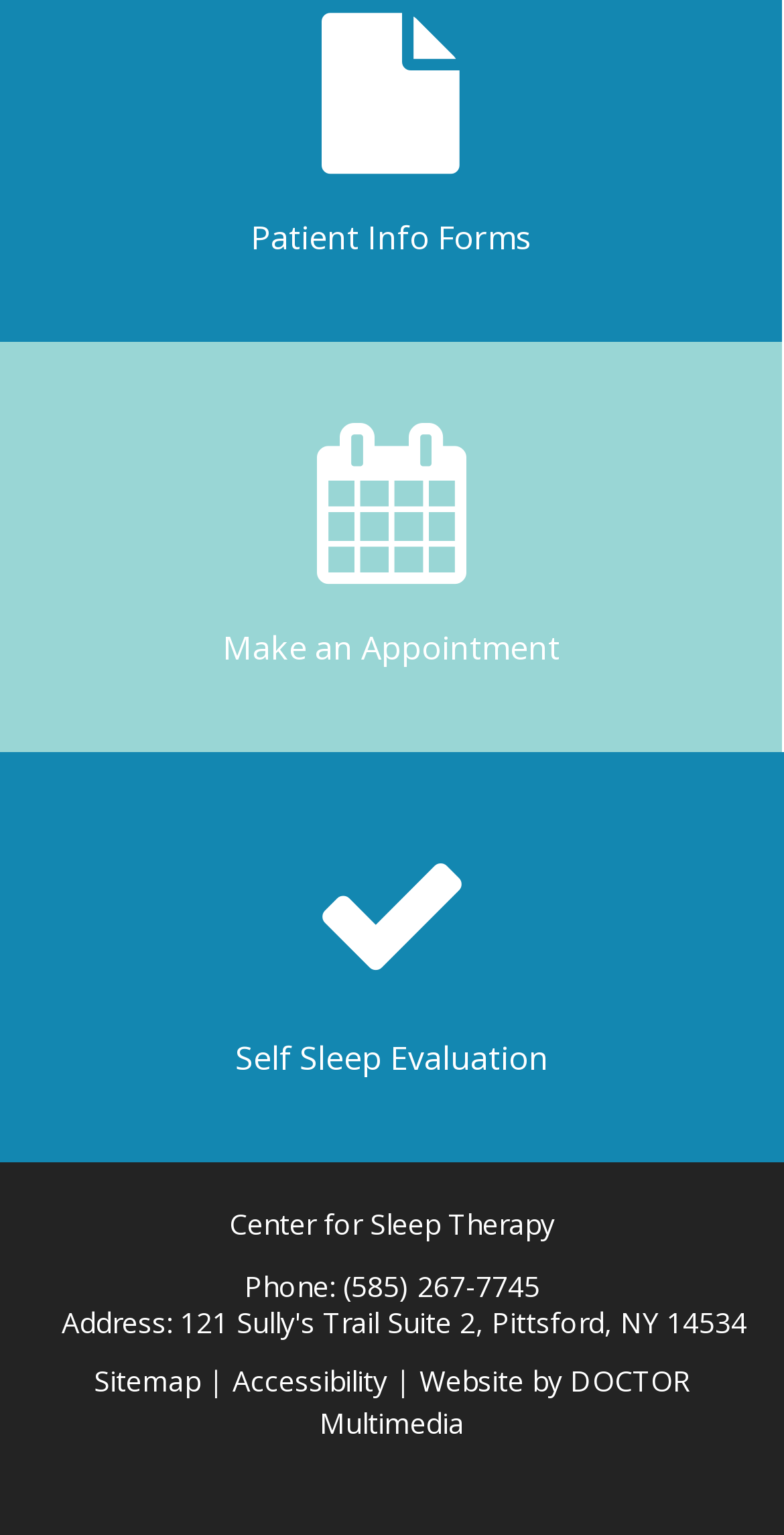What is the phone number of the center?
Please analyze the image and answer the question with as much detail as possible.

I found the phone number of the center by looking at the contentinfo section of the webpage, where I found a link element with the text '(585) 267-7745' next to a StaticText element with the text 'Phone:'.